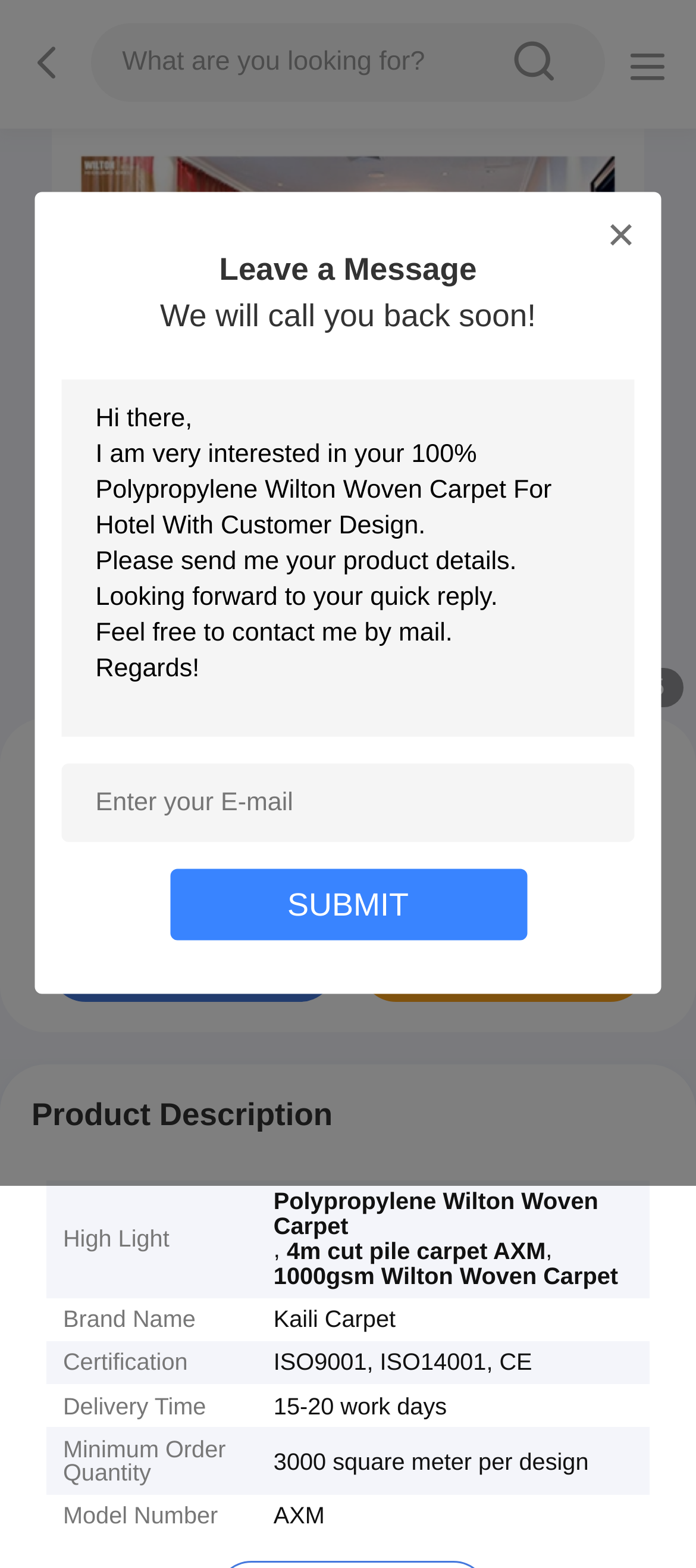Locate the bounding box of the UI element based on this description: "parent_node: sousou text". Provide four float numbers between 0 and 1 as [left, top, right, bottom].

[0.034, 0.015, 0.13, 0.067]